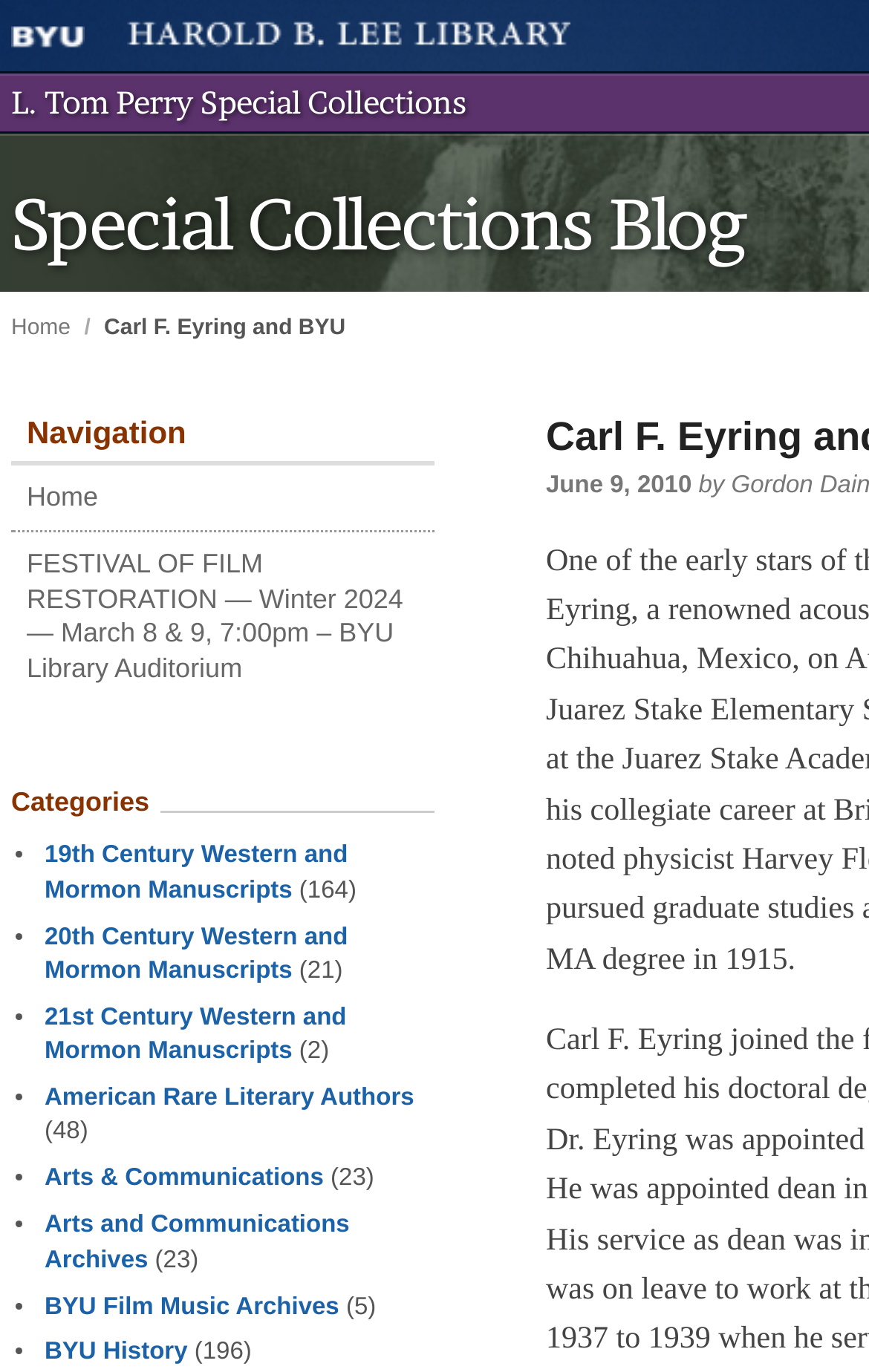Refer to the screenshot and answer the following question in detail:
How many categories are listed on the webpage?

I found the answer by counting the number of list markers ('•') on the webpage, which indicate the start of a new category. There are 9 list markers, so there are 9 categories.